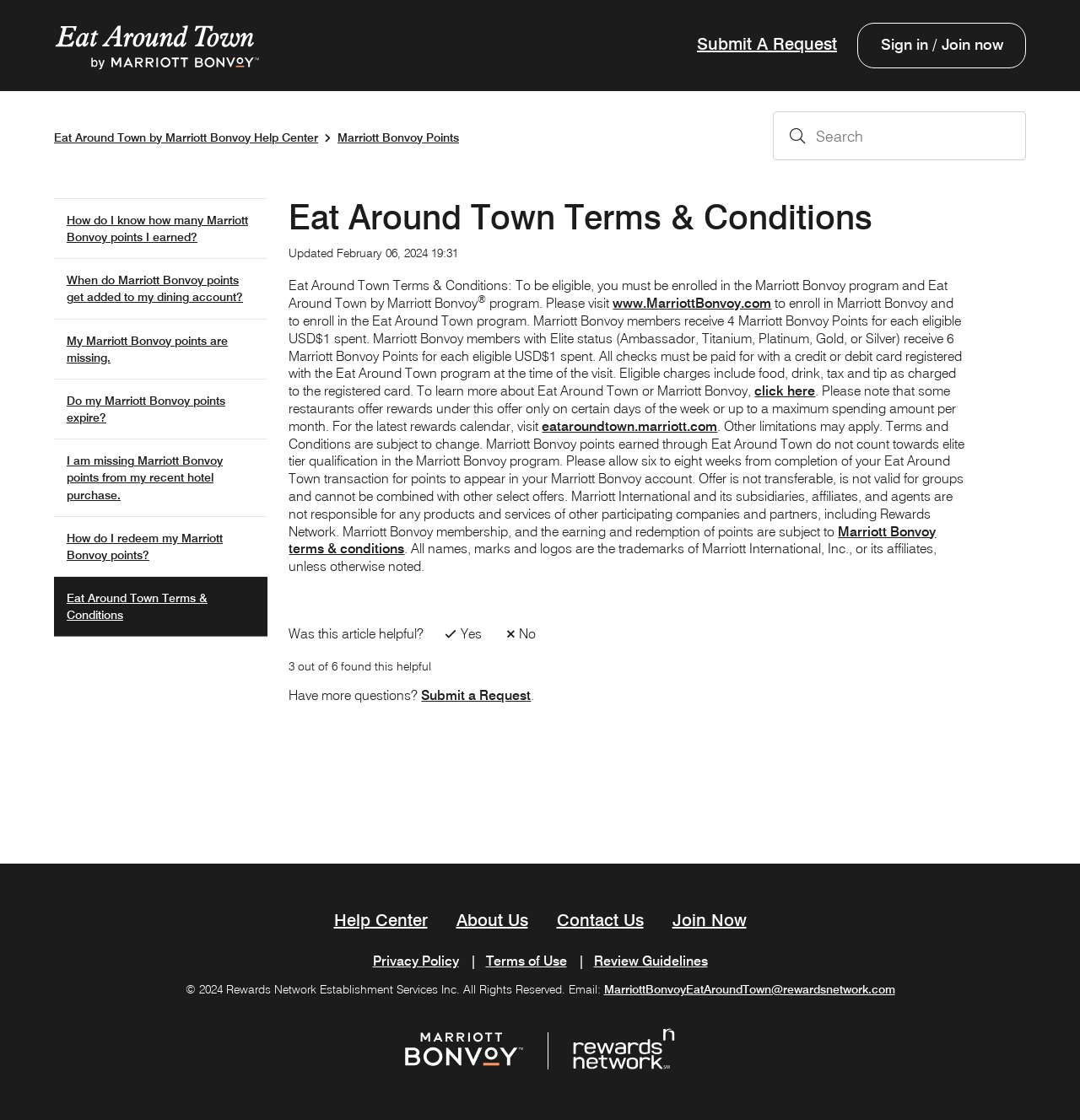Locate the bounding box coordinates of the area that needs to be clicked to fulfill the following instruction: "Submit a request". The coordinates should be in the format of four float numbers between 0 and 1, namely [left, top, right, bottom].

[0.39, 0.614, 0.492, 0.628]